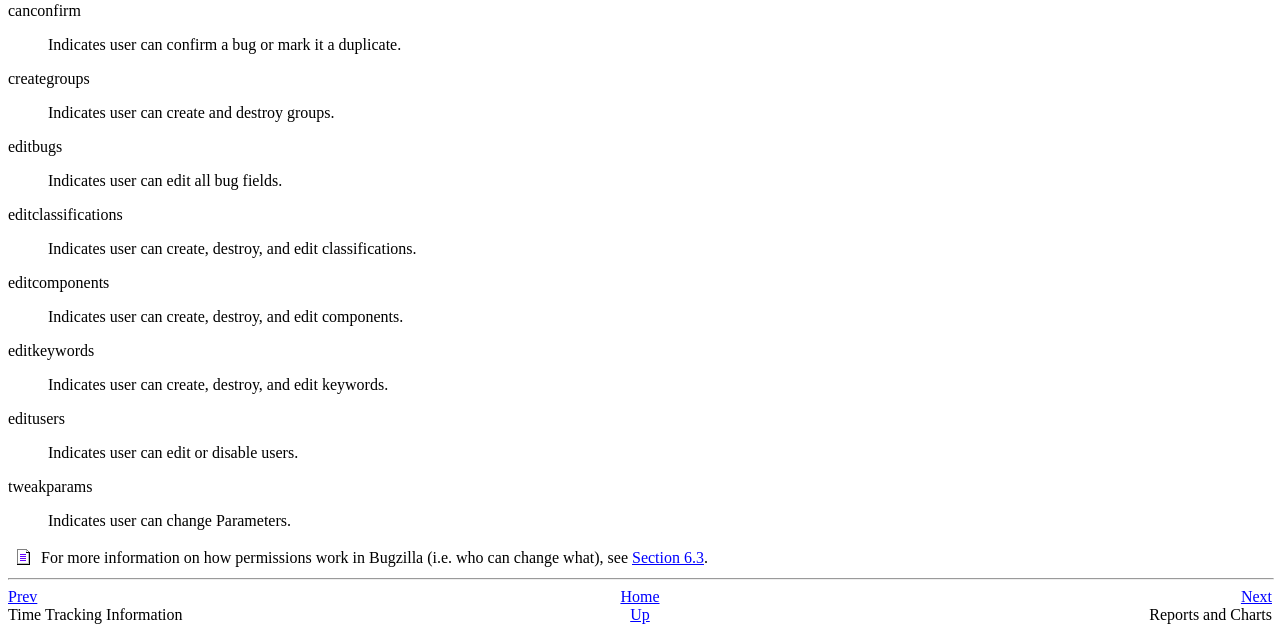For the element described, predict the bounding box coordinates as (top-left x, top-left y, bottom-right x, bottom-right y). All values should be between 0 and 1. Element description: Home

[0.485, 0.93, 0.515, 0.957]